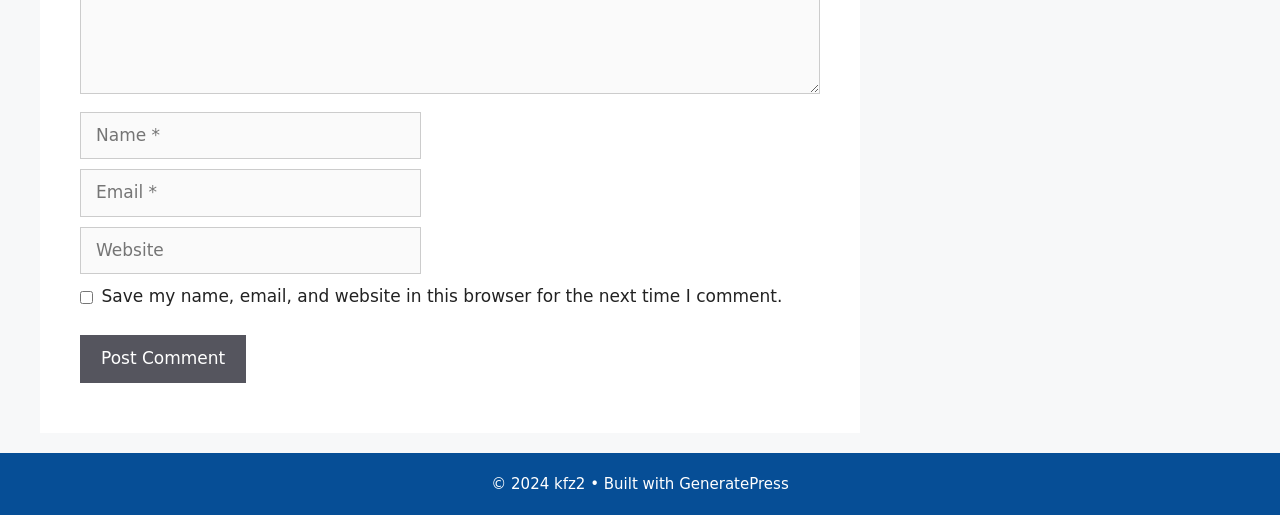Answer the following query concisely with a single word or phrase:
What is the purpose of the checkbox?

Save comment information